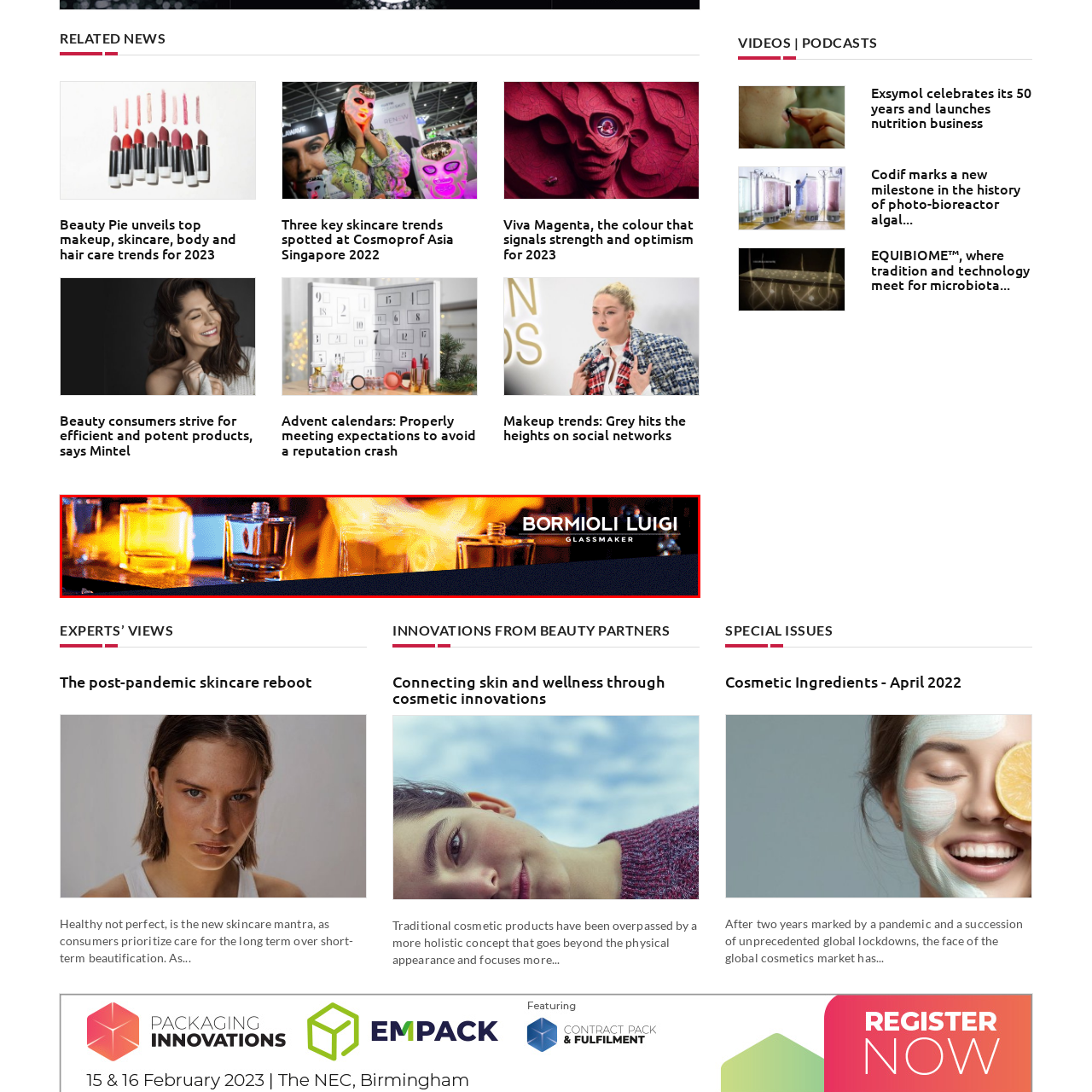Examine the portion of the image marked by the red rectangle, What type of products are likely held in the glass containers? Answer concisely using a single word or phrase.

Perfumes or cosmetic products